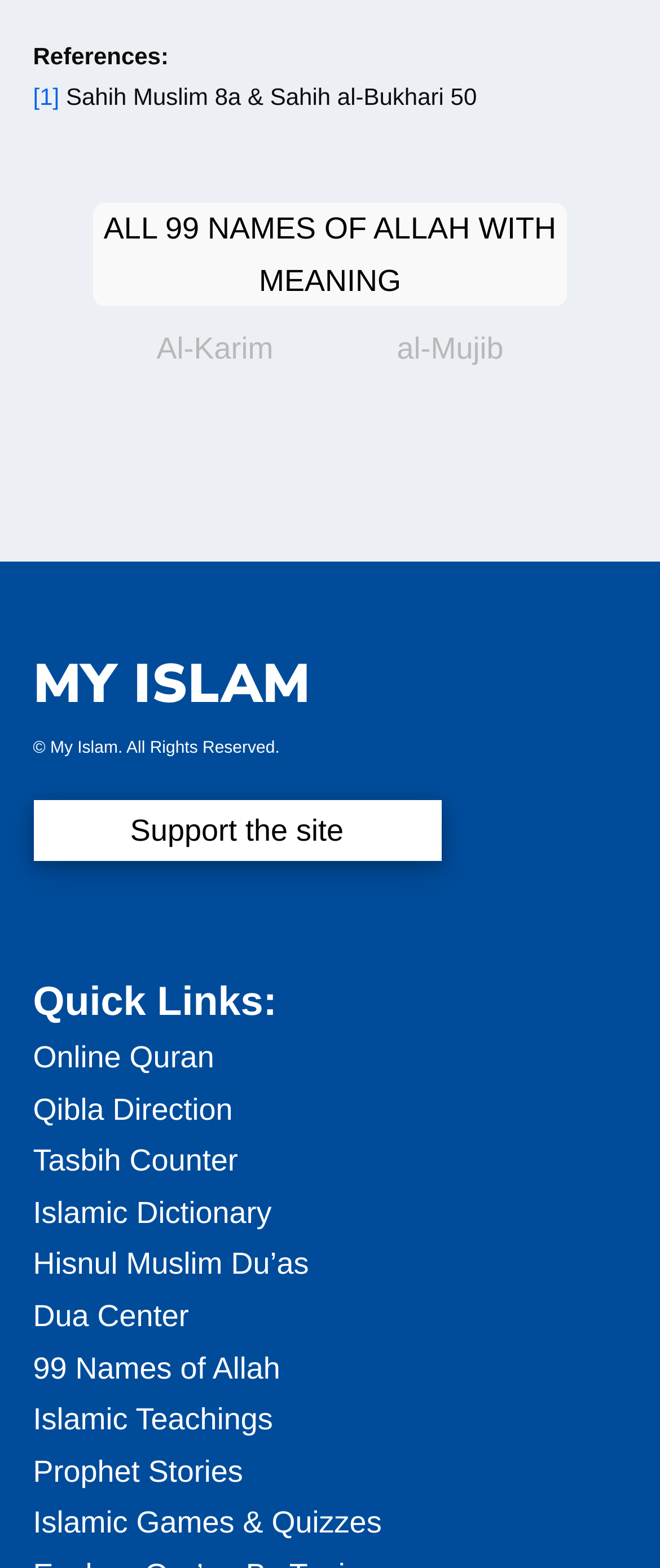Return the bounding box coordinates of the UI element that corresponds to this description: "al-Mujib". The coordinates must be given as four float numbers in the range of 0 and 1, [left, top, right, bottom].

[0.601, 0.212, 0.763, 0.233]